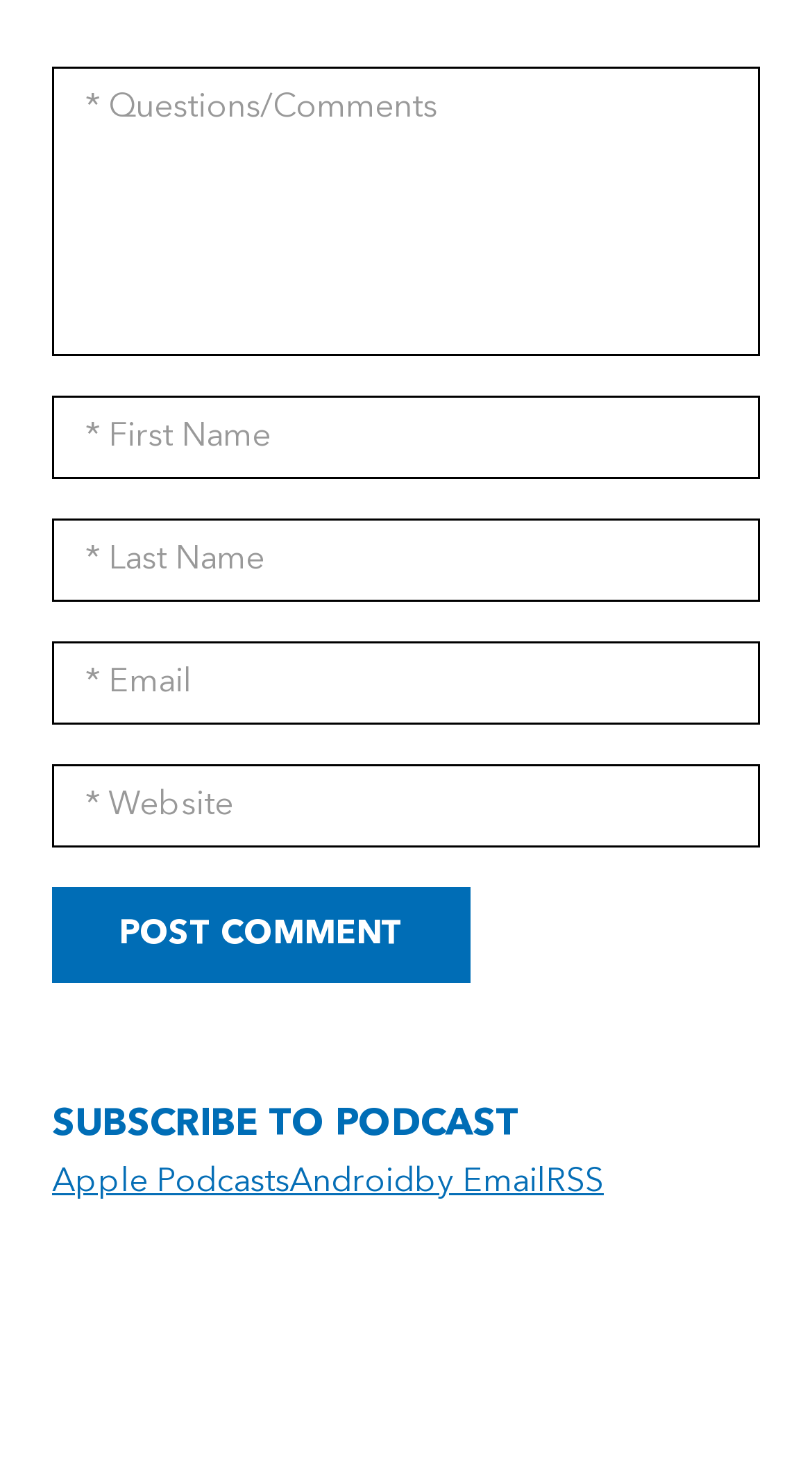Using the information shown in the image, answer the question with as much detail as possible: What is the position of the 'Android' link?

The 'Android' link is positioned between the 'Apple Podcasts' and 'by Email' links, making it the middle link among the four options for podcast subscription.